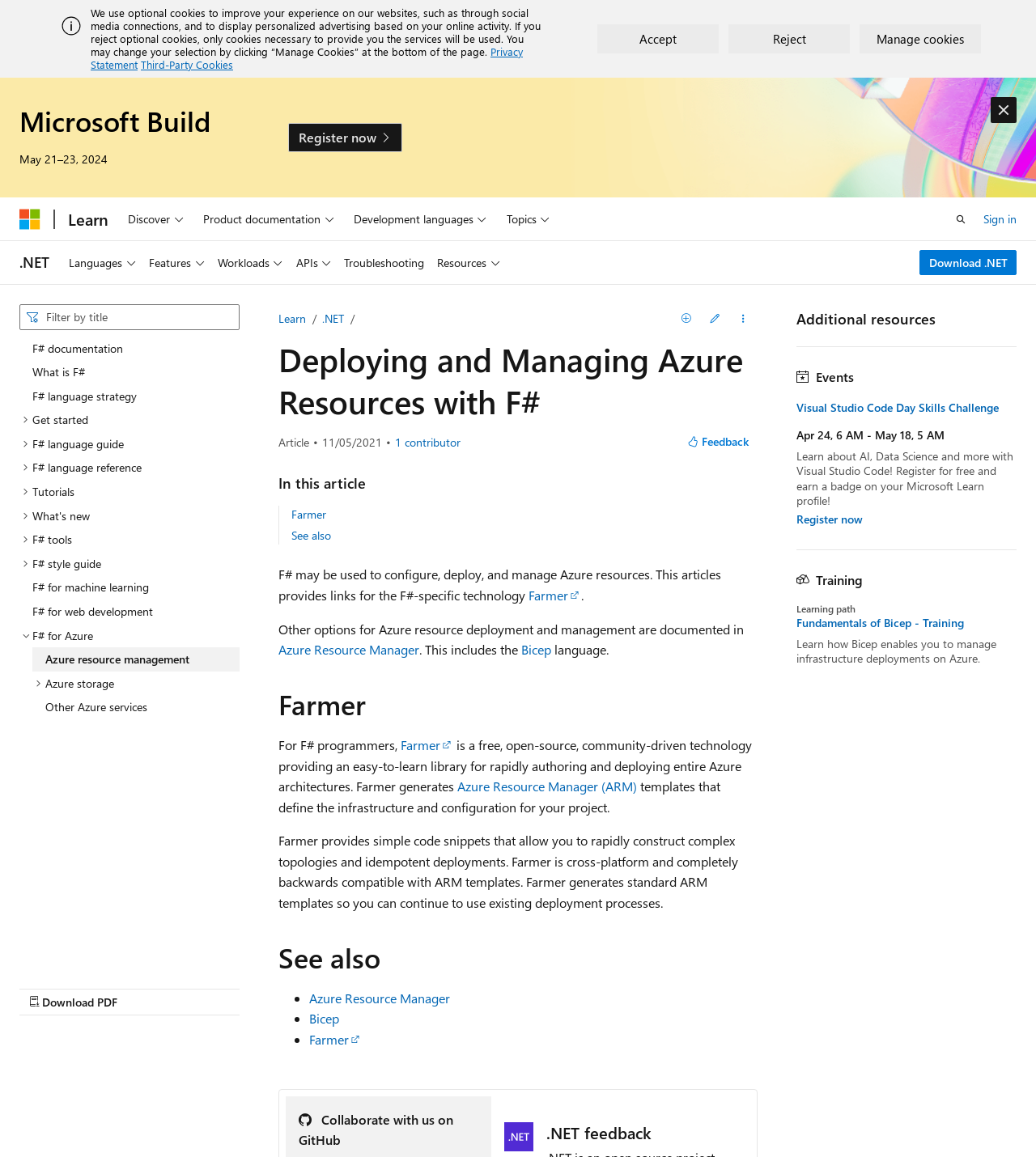Show me the bounding box coordinates of the clickable region to achieve the task as per the instruction: "Go to the 'F# for Azure' section".

[0.019, 0.539, 0.231, 0.622]